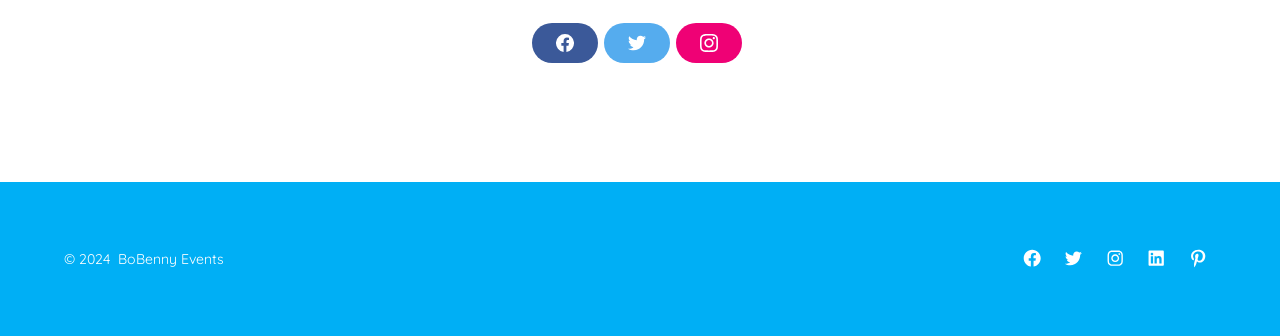Determine the bounding box coordinates of the clickable region to execute the instruction: "Open Facebook in a new tab". The coordinates should be four float numbers between 0 and 1, denoted as [left, top, right, bottom].

[0.792, 0.715, 0.821, 0.823]